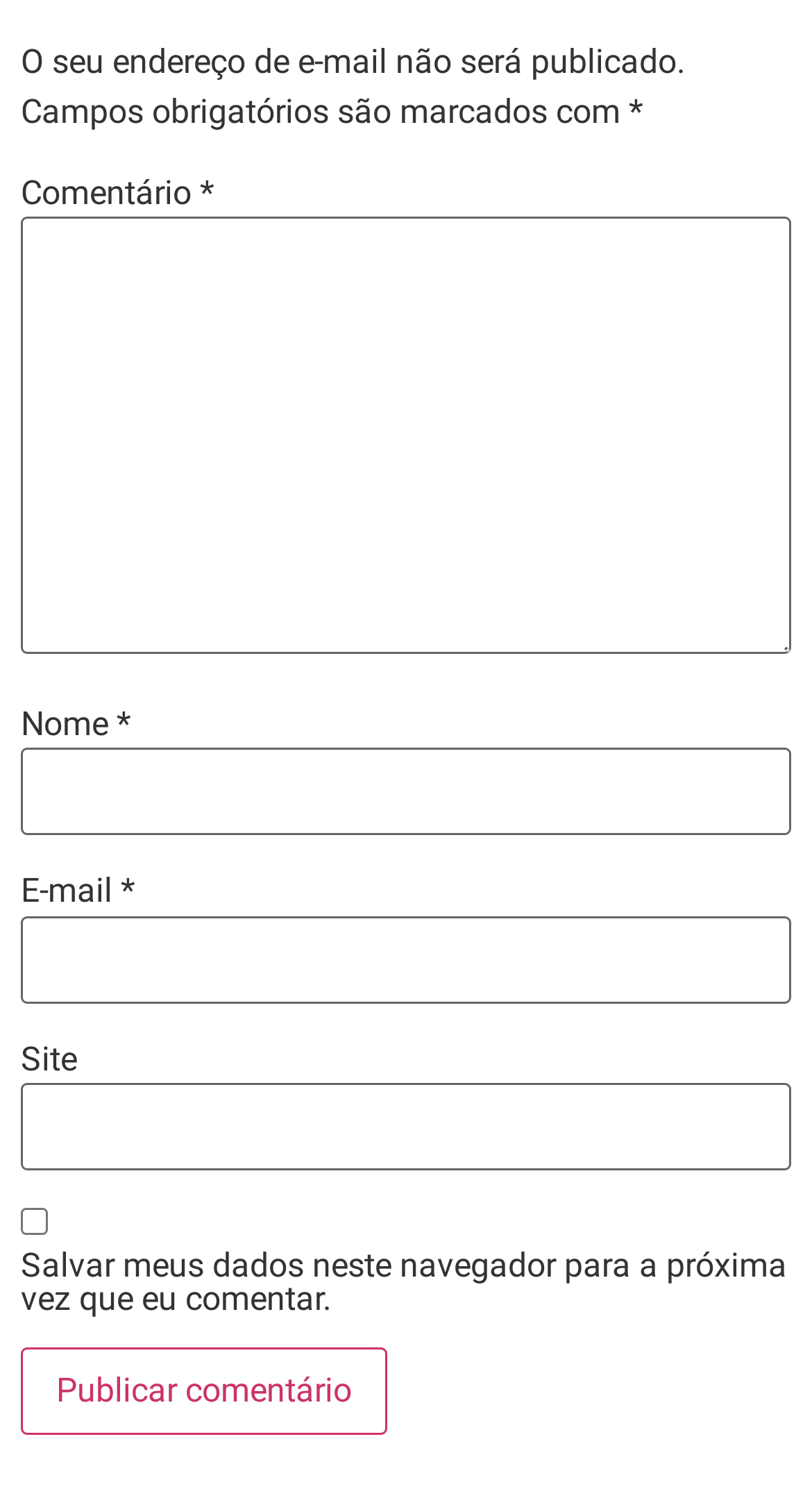What is the function of the button?
Using the image as a reference, give a one-word or short phrase answer.

Publish comment